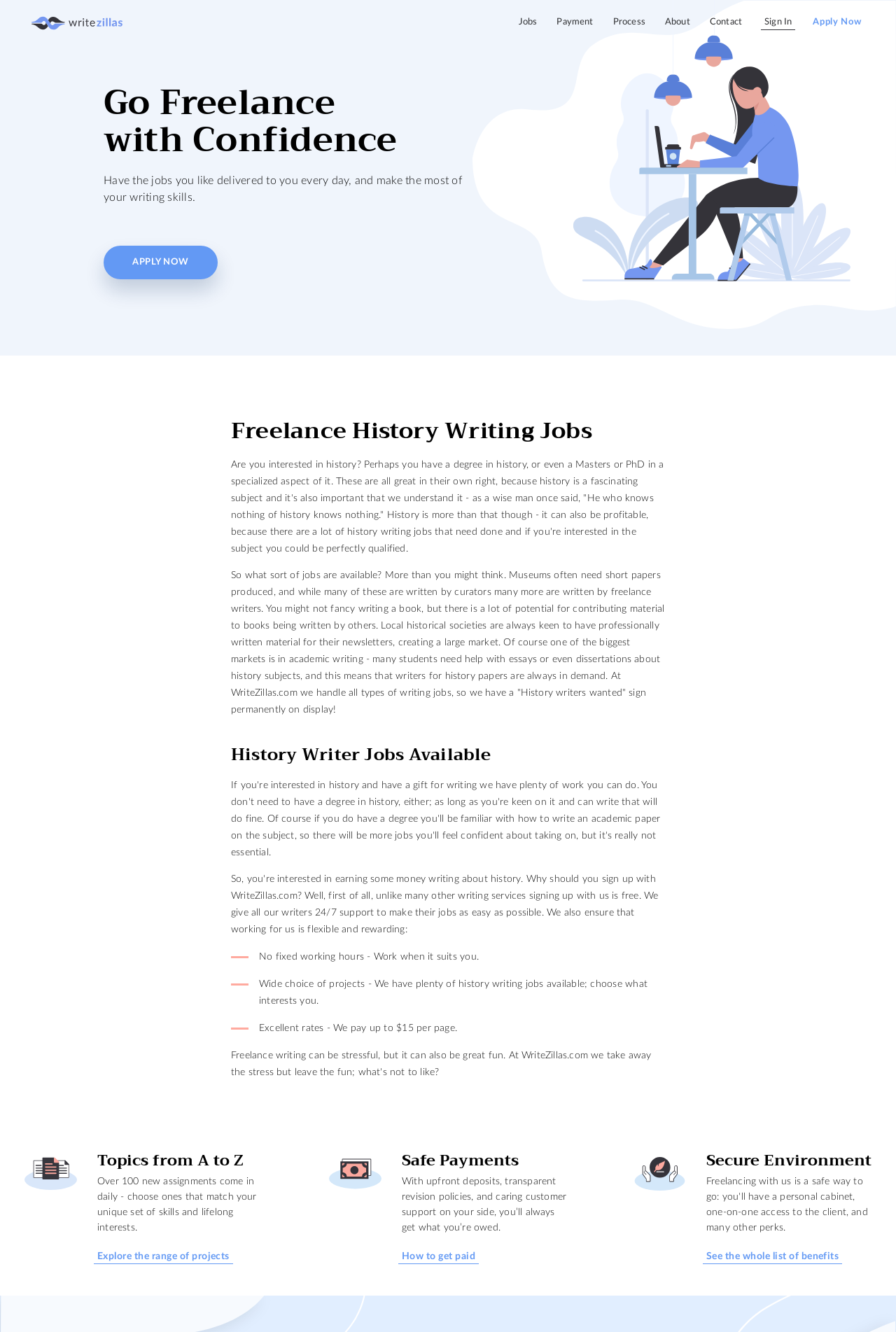Generate a comprehensive description of the webpage.

The webpage is about WriteZillas, a platform that offers history writing jobs. At the top, there is a logo of WriteZillas, which is an image with the text "WriteZillas" next to it. Below the logo, there are several links to different sections of the website, including "Jobs", "Payment", "Process", "About", and "Contact". On the right side of these links, there is a "Sign In" button and an "Apply Now" button.

The main content of the webpage is divided into several sections. The first section has a heading "Freelance History Writing Jobs" and a paragraph of text that introduces the concept of history writing jobs and how they can be profitable. Below this, there is a longer paragraph that explains the types of jobs available, such as writing for museums, historical societies, and academic writing.

The next section has a heading "History Writer Jobs Available" and lists three benefits of working with WriteZillas: flexible working hours, a wide choice of projects, and excellent rates of up to $15 per page. Each benefit is accompanied by a short sentence of text.

Below this, there are three sections that highlight the features of WriteZillas. The first section has an image of papers and text that says "Topics from A to Z" and explains that over 100 new assignments come in daily. The second section has an image of money and text that says "Safe Payments" and explains the payment policies of WriteZillas. The third section has an image of a security icon and text that says "Secure Environment" and invites users to see the whole list of benefits.

Throughout the webpage, there are several calls-to-action, including "APPLY NOW", "Explore the range of projects", "How to get paid", and "See the whole list of benefits".